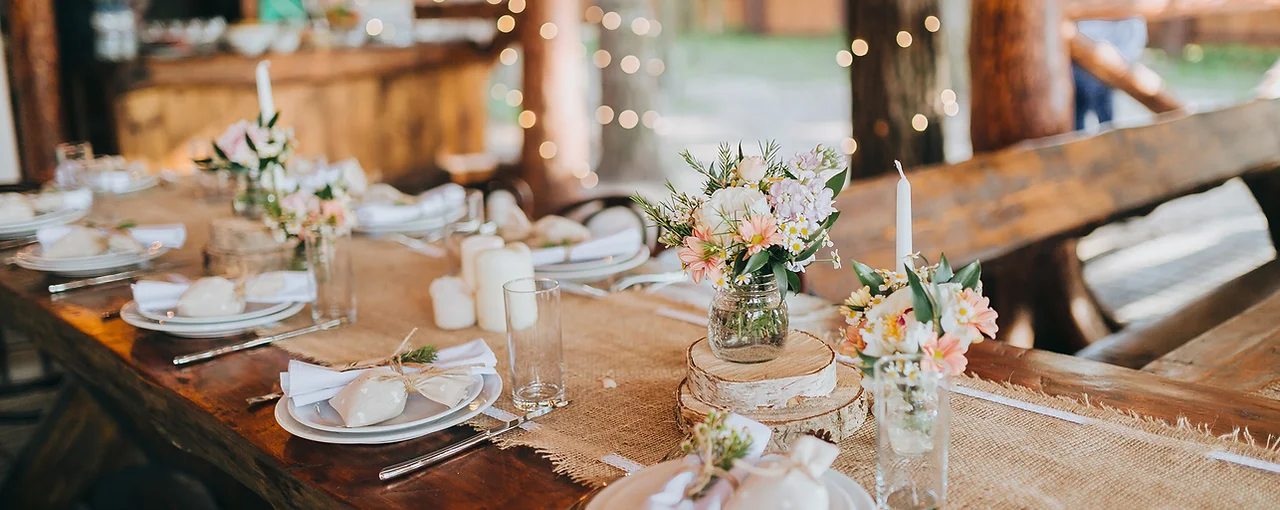What color are the plates on the table?
Please provide a single word or phrase answer based on the image.

White